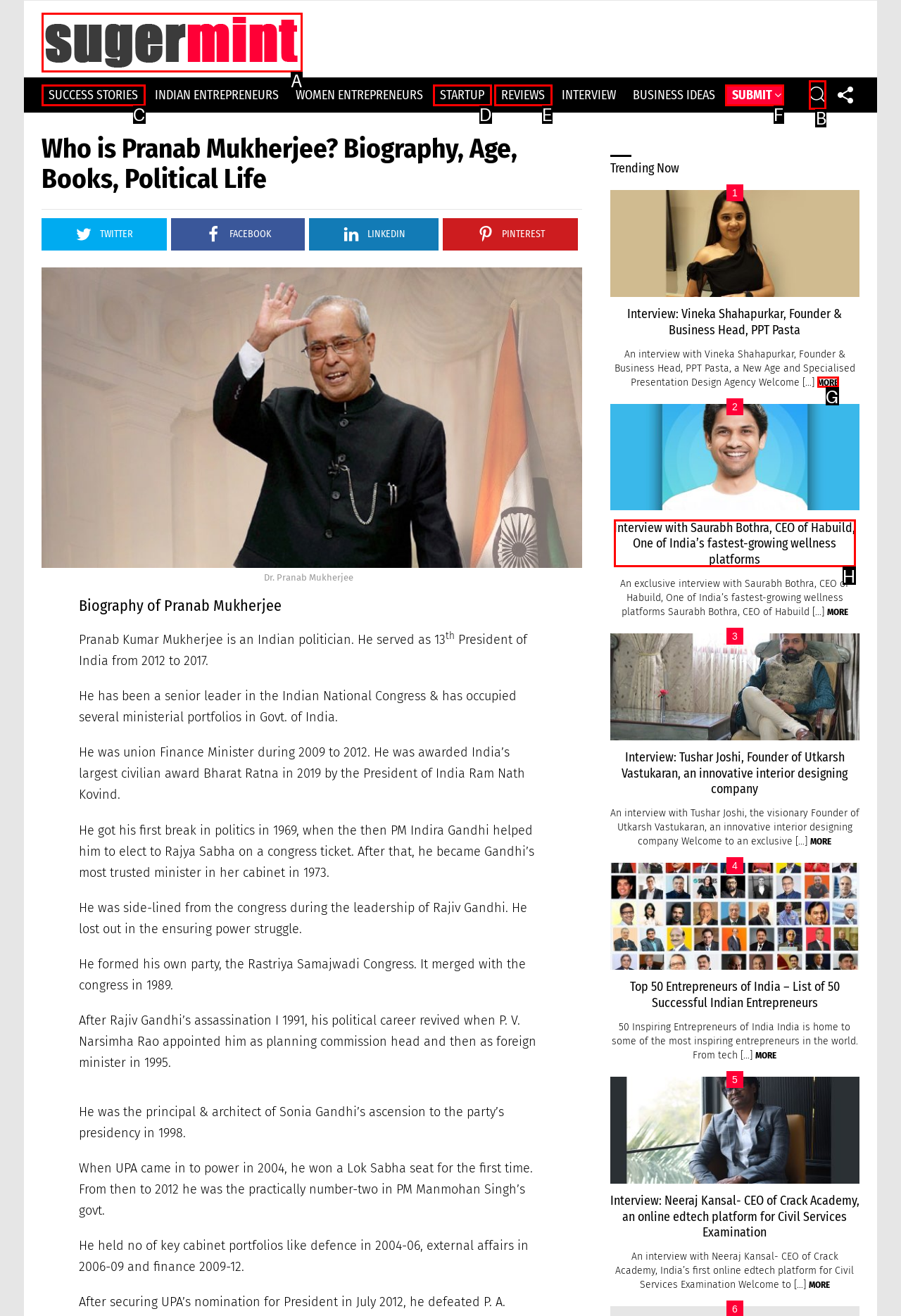Tell me which option I should click to complete the following task: Search using the search icon
Answer with the option's letter from the given choices directly.

B